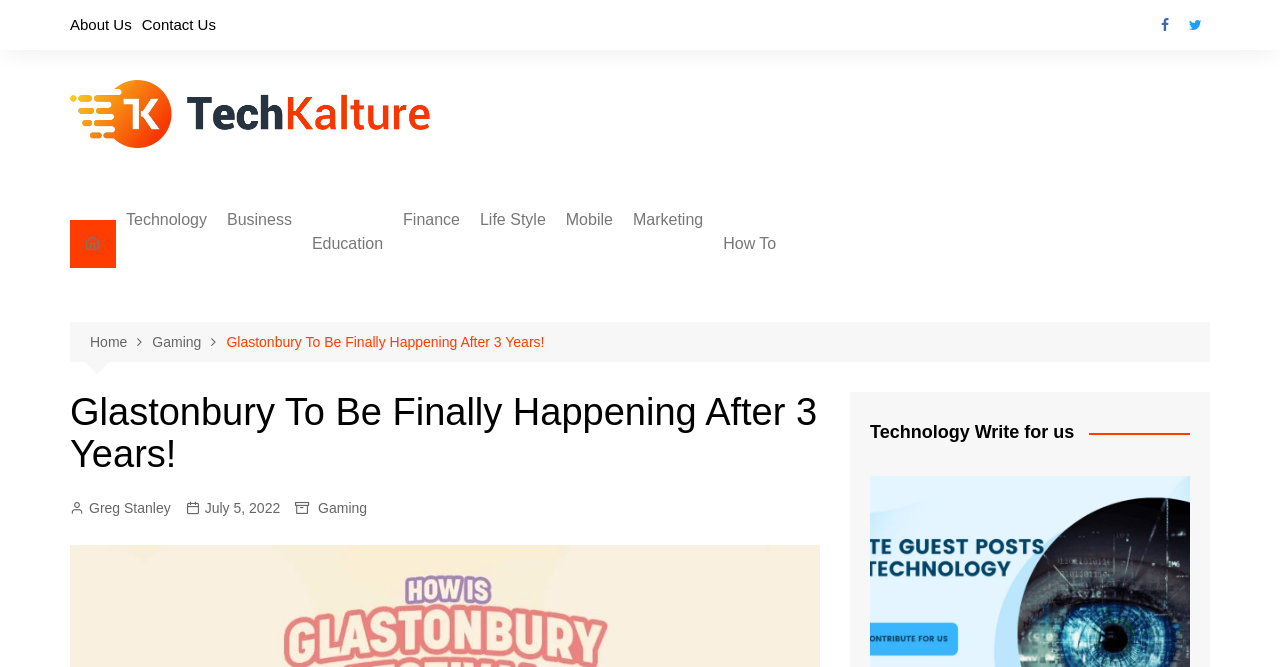Please provide a one-word or short phrase answer to the question:
How many links are there under the Business category?

5